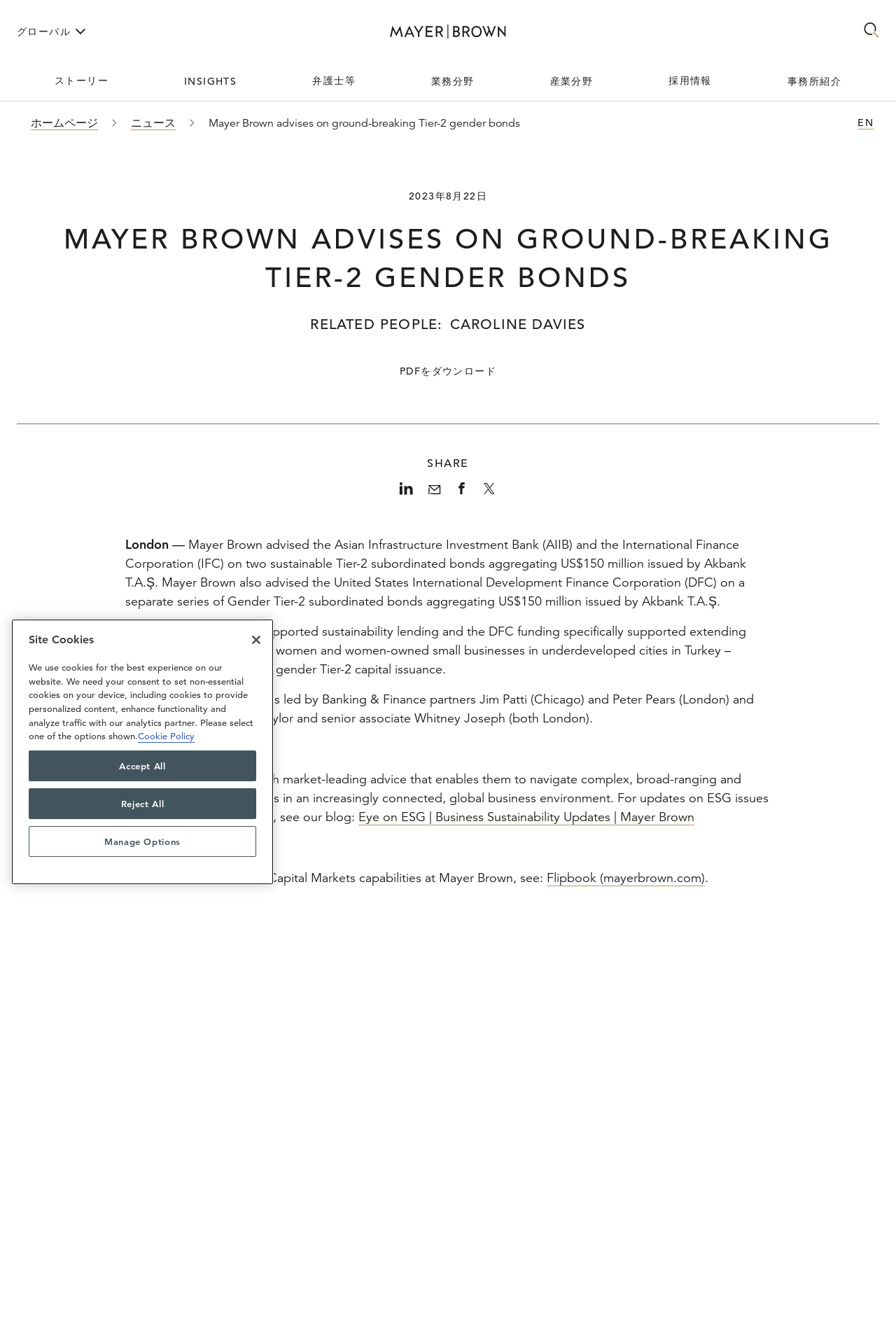Please identify the coordinates of the bounding box for the clickable region that will accomplish this instruction: "Switch to English".

[0.951, 0.083, 0.981, 0.102]